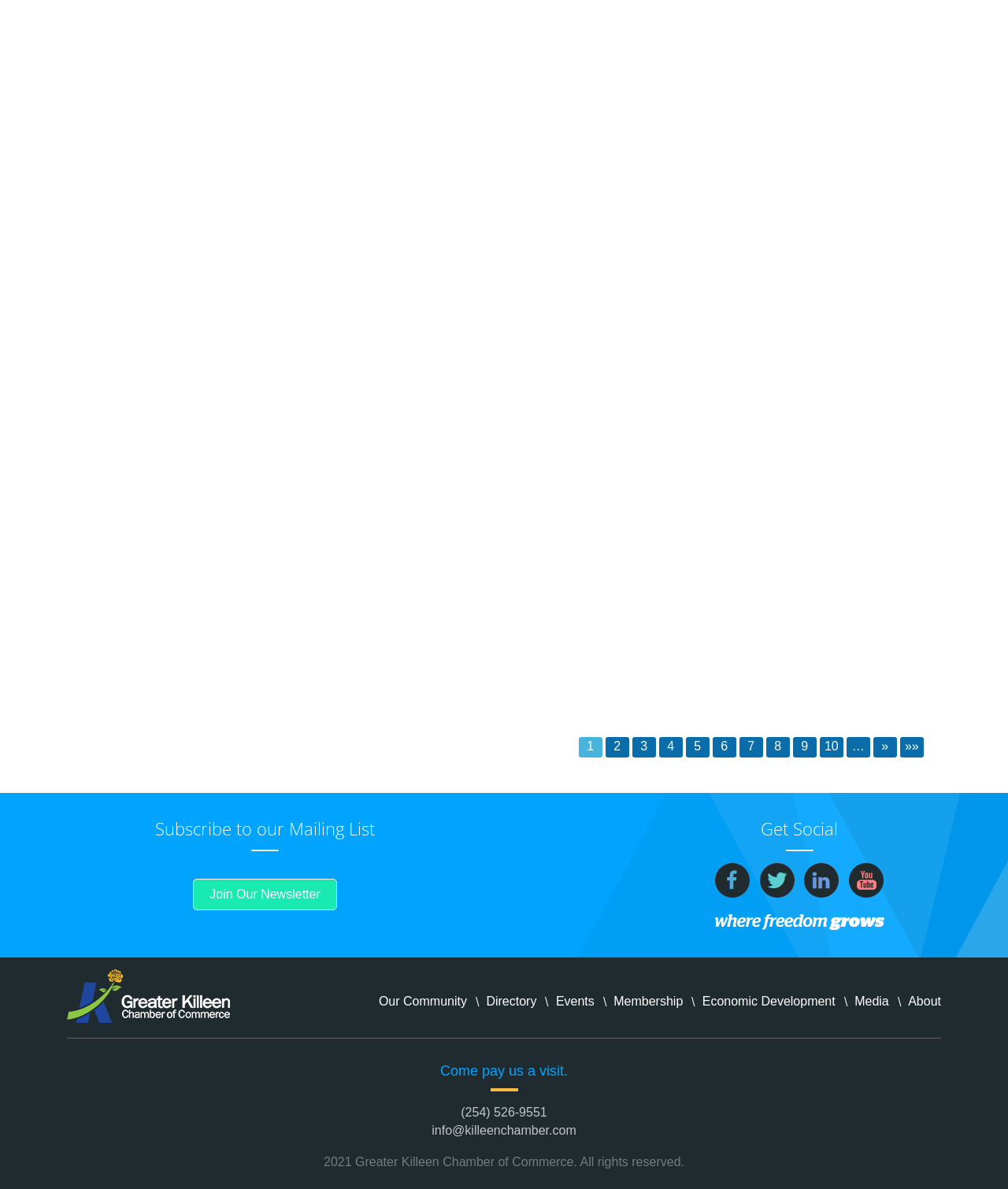Using the format (top-left x, top-left y, bottom-right x, bottom-right y), provide the bounding box coordinates for the described UI element. All values should be floating point numbers between 0 and 1: Our Community

[0.368, 0.822, 0.471, 0.863]